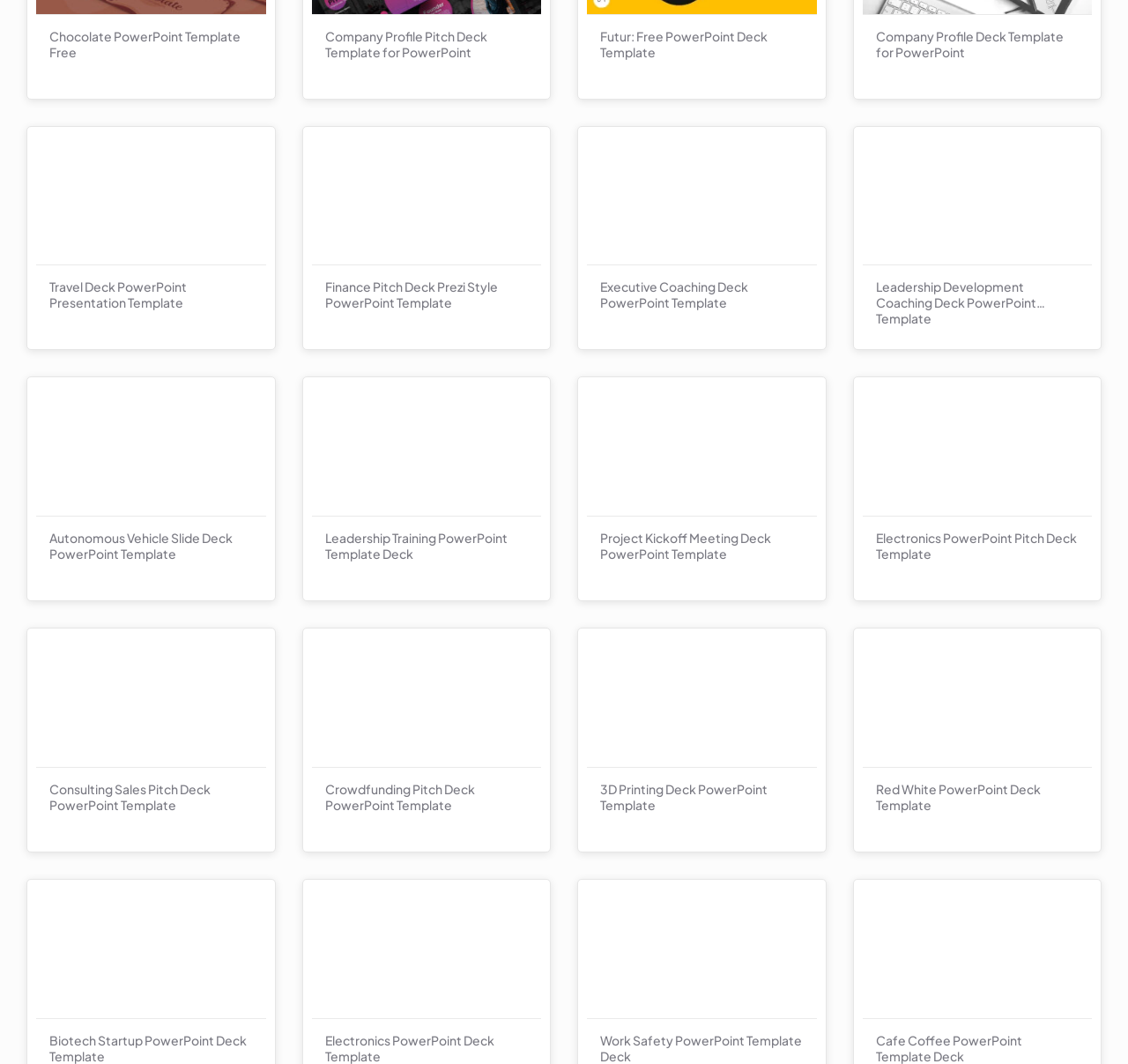Please determine the bounding box coordinates for the UI element described as: "alt="Work-Safety-PowerPoint-Template-featured-image"".

[0.52, 0.835, 0.724, 0.957]